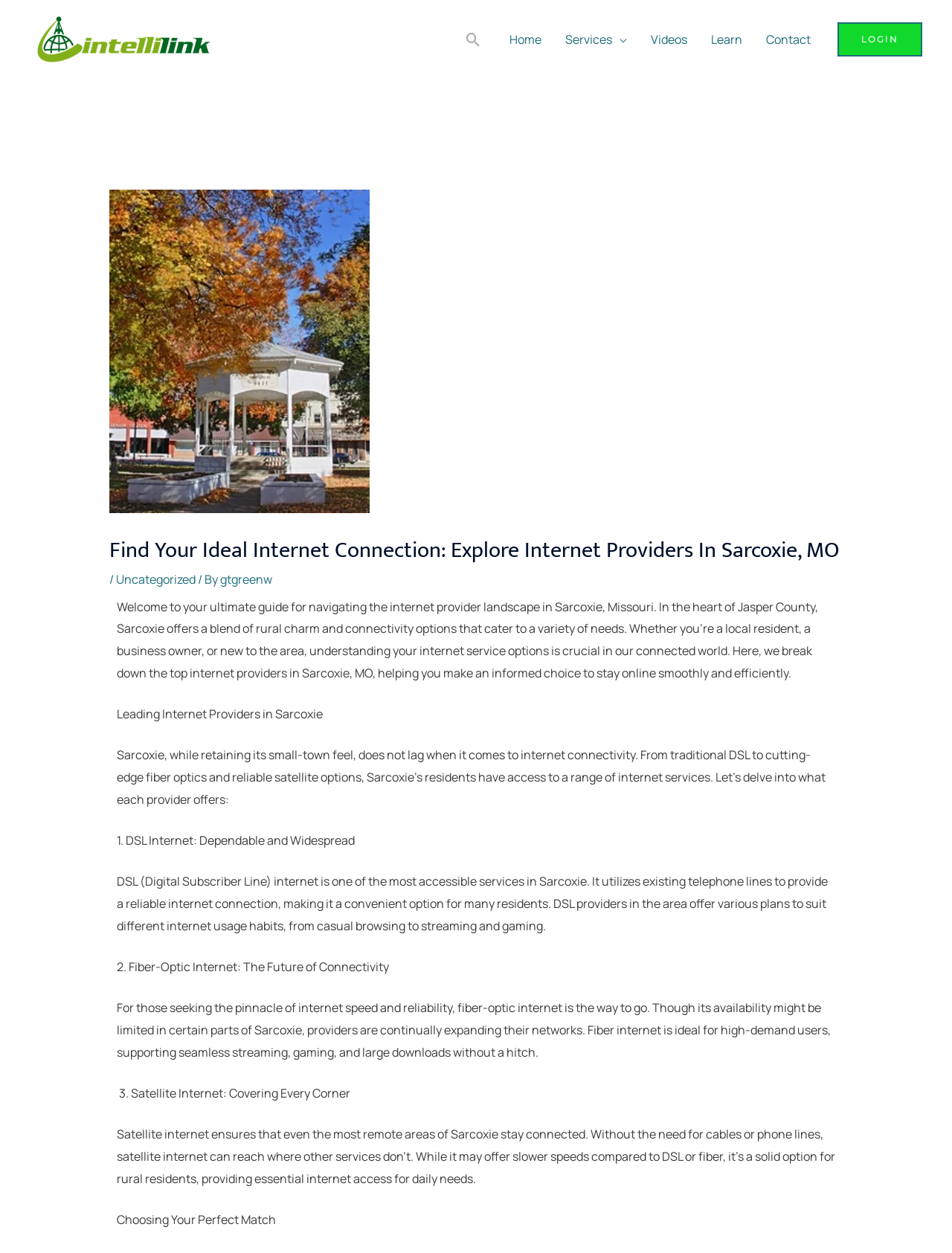Identify the bounding box coordinates of the clickable region required to complete the instruction: "Click on the '← Previous Post' link". The coordinates should be given as four float numbers within the range of 0 and 1, i.e., [left, top, right, bottom].

None